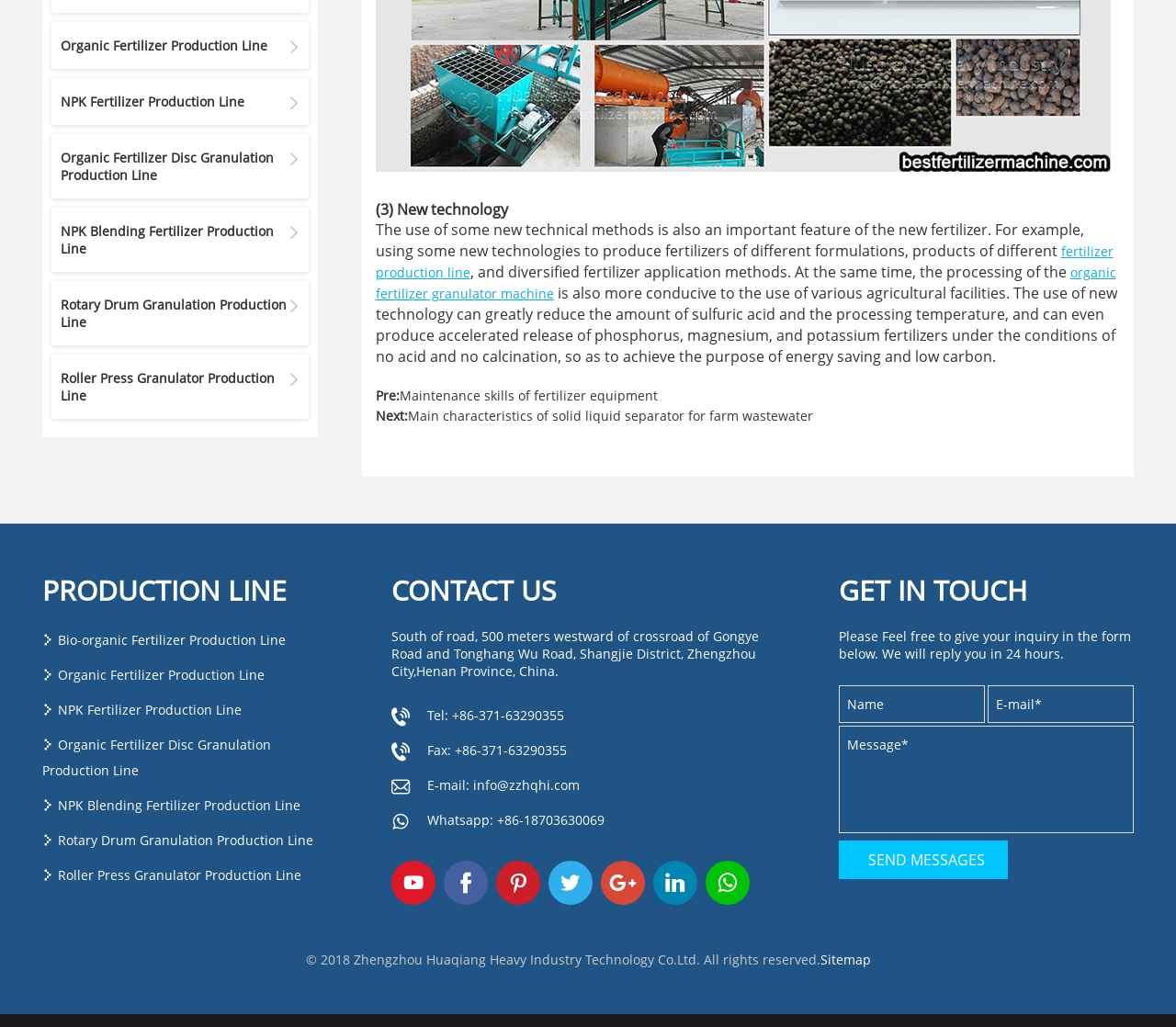Can you show the bounding box coordinates of the region to click on to complete the task described in the instruction: "Click on the 'SEND MESSAGES' button"?

[0.713, 0.818, 0.857, 0.856]